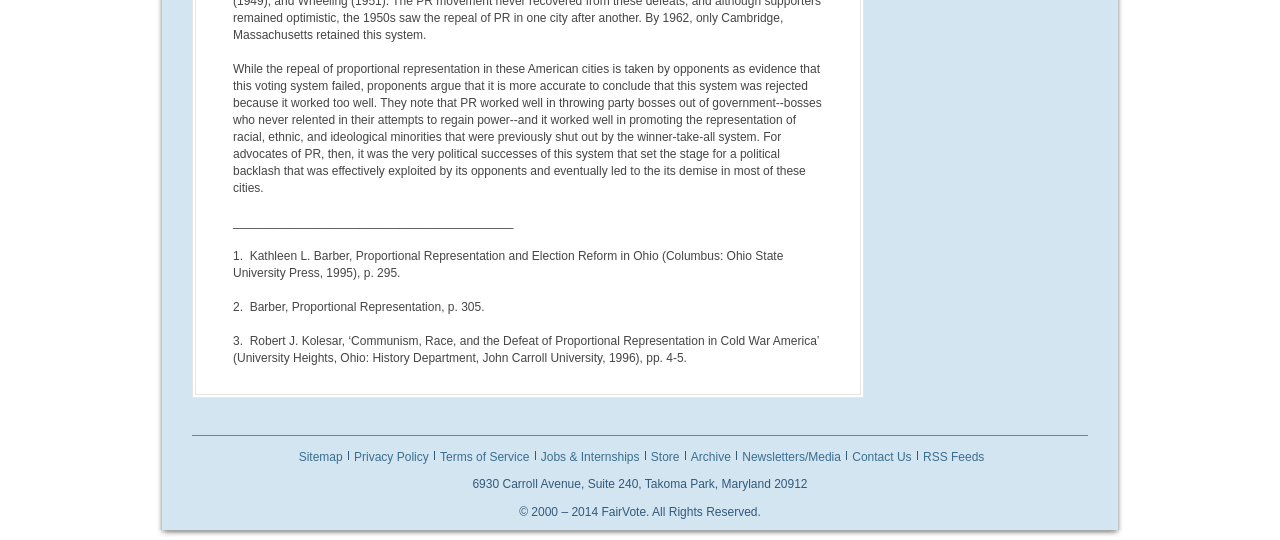Locate the bounding box coordinates of the area that needs to be clicked to fulfill the following instruction: "browse the Archive". The coordinates should be in the format of four float numbers between 0 and 1, namely [left, top, right, bottom].

[0.536, 0.831, 0.573, 0.861]